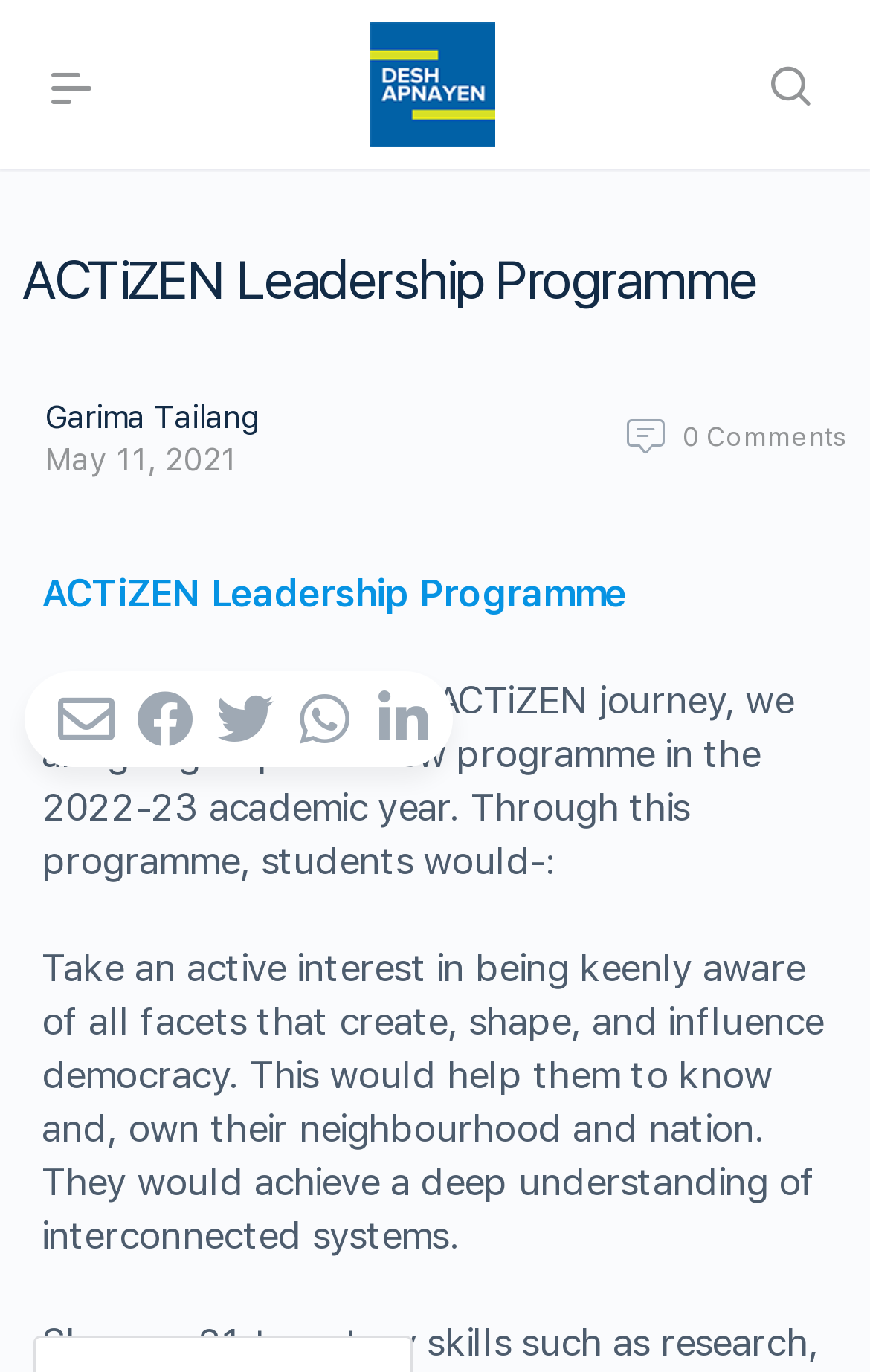Using the information in the image, give a detailed answer to the following question: What is the main topic of the article?

I inferred the main topic of the article by reading the static text element which mentions 'democracy' and describes the importance of being aware of its facets.